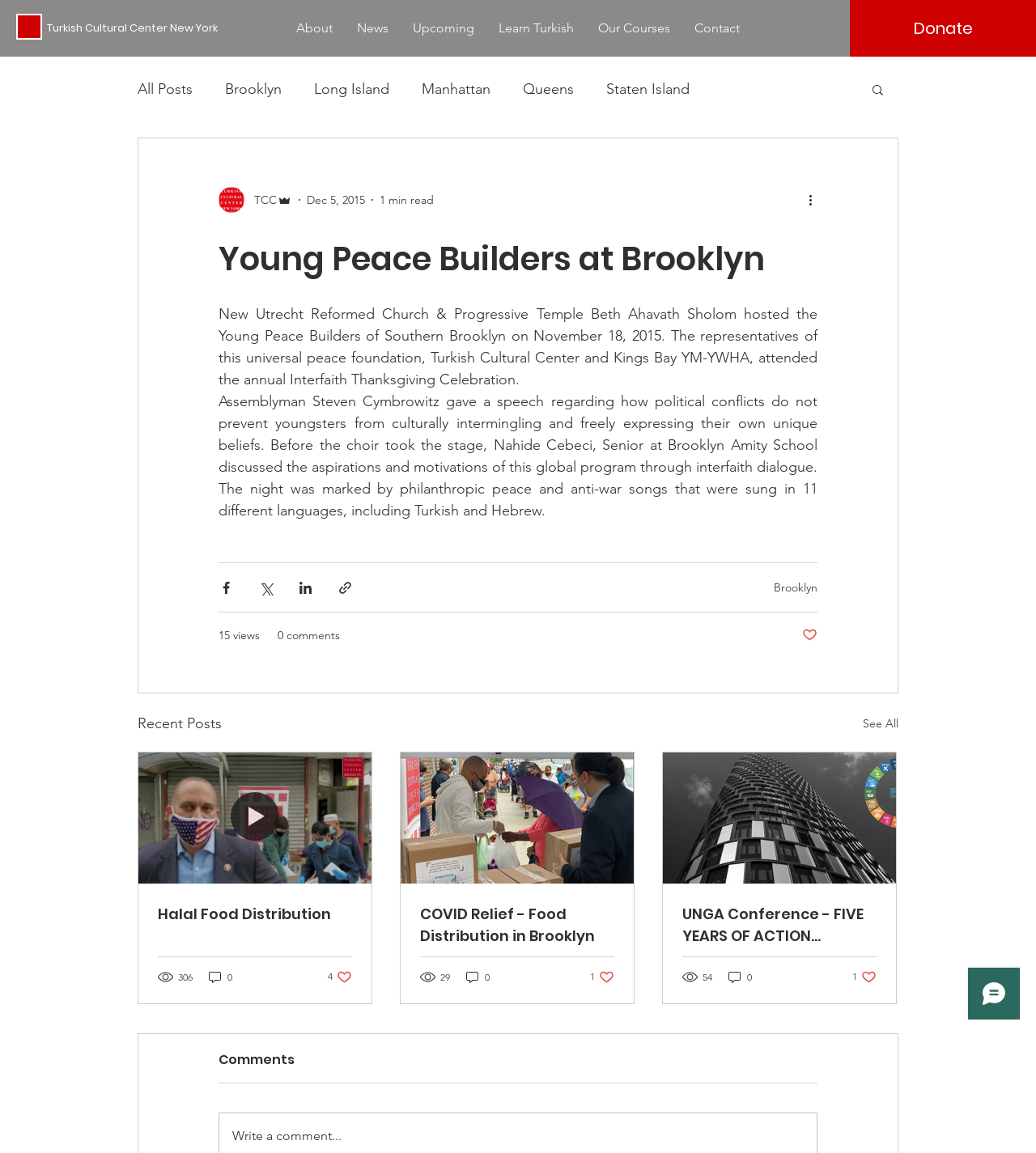Please find the bounding box coordinates of the element that must be clicked to perform the given instruction: "Read the article about Young Peace Builders at Brooklyn". The coordinates should be four float numbers from 0 to 1, i.e., [left, top, right, bottom].

[0.133, 0.119, 0.867, 0.601]